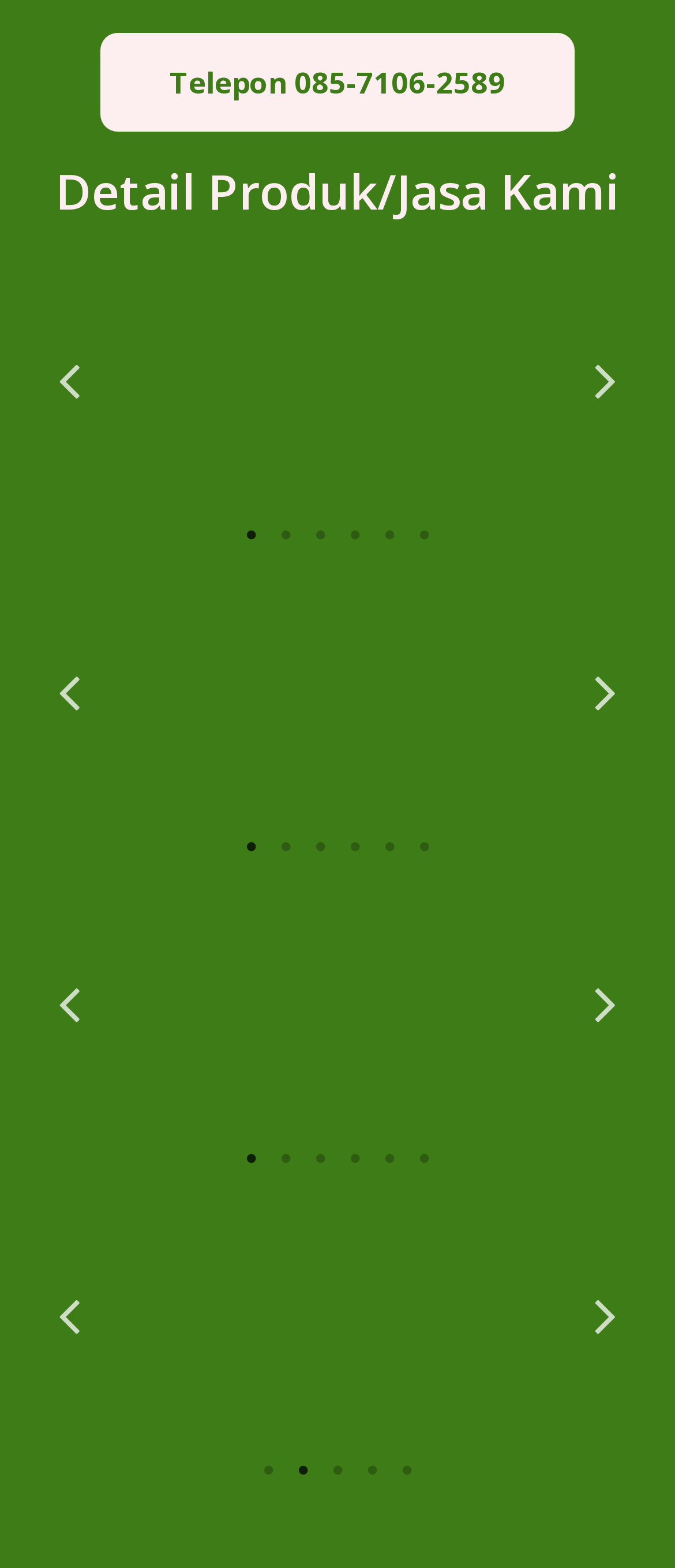What is the heading of the main content section?
Based on the visual information, provide a detailed and comprehensive answer.

The heading is located below the phone number link and above the first toolbar. The text 'Detail Produk/Jasa Kami' suggests that the main content section is related to the company's products or services, and provides detailed information about them.